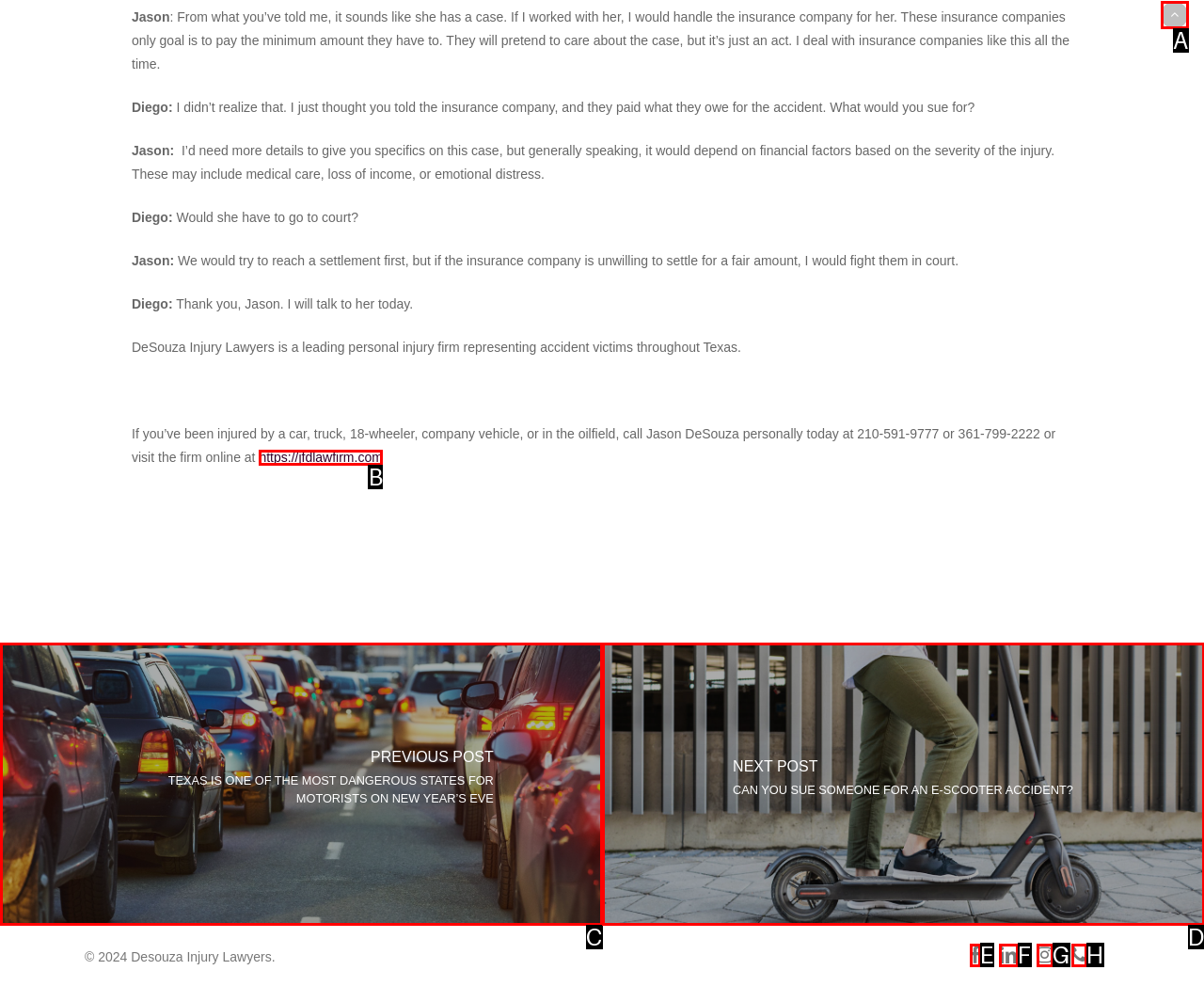Look at the highlighted elements in the screenshot and tell me which letter corresponds to the task: Check the next post about suing someone for an e-scooter accident.

D